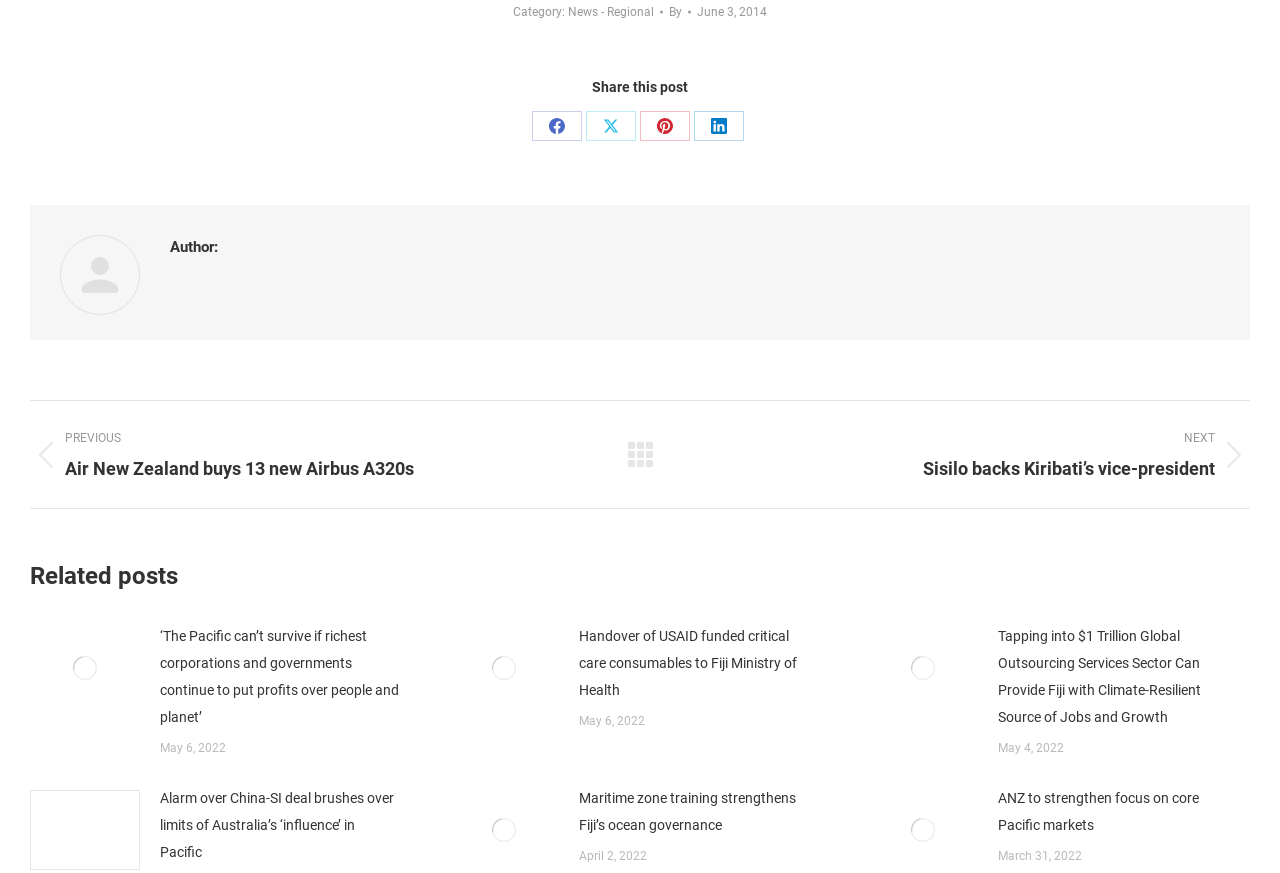Pinpoint the bounding box coordinates of the element to be clicked to execute the instruction: "Read previous post: Air New Zealand buys 13 new Airbus A320s".

[0.023, 0.488, 0.465, 0.553]